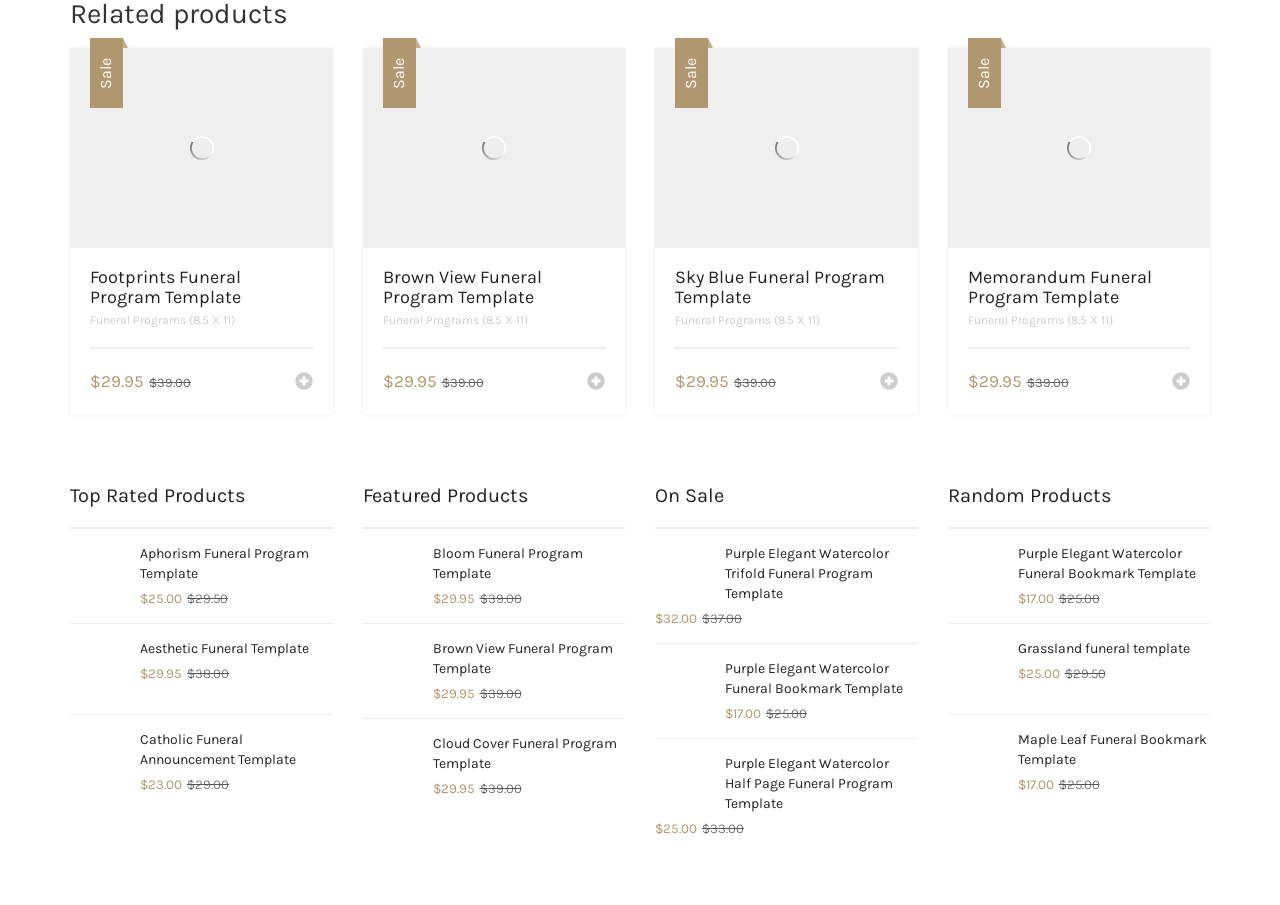Could you determine the bounding box coordinates of the clickable element to complete the instruction: "View 'Brown View Funeral Program Template'"? Provide the coordinates as four float numbers between 0 and 1, i.e., [left, top, right, bottom].

[0.299, 0.296, 0.473, 0.34]